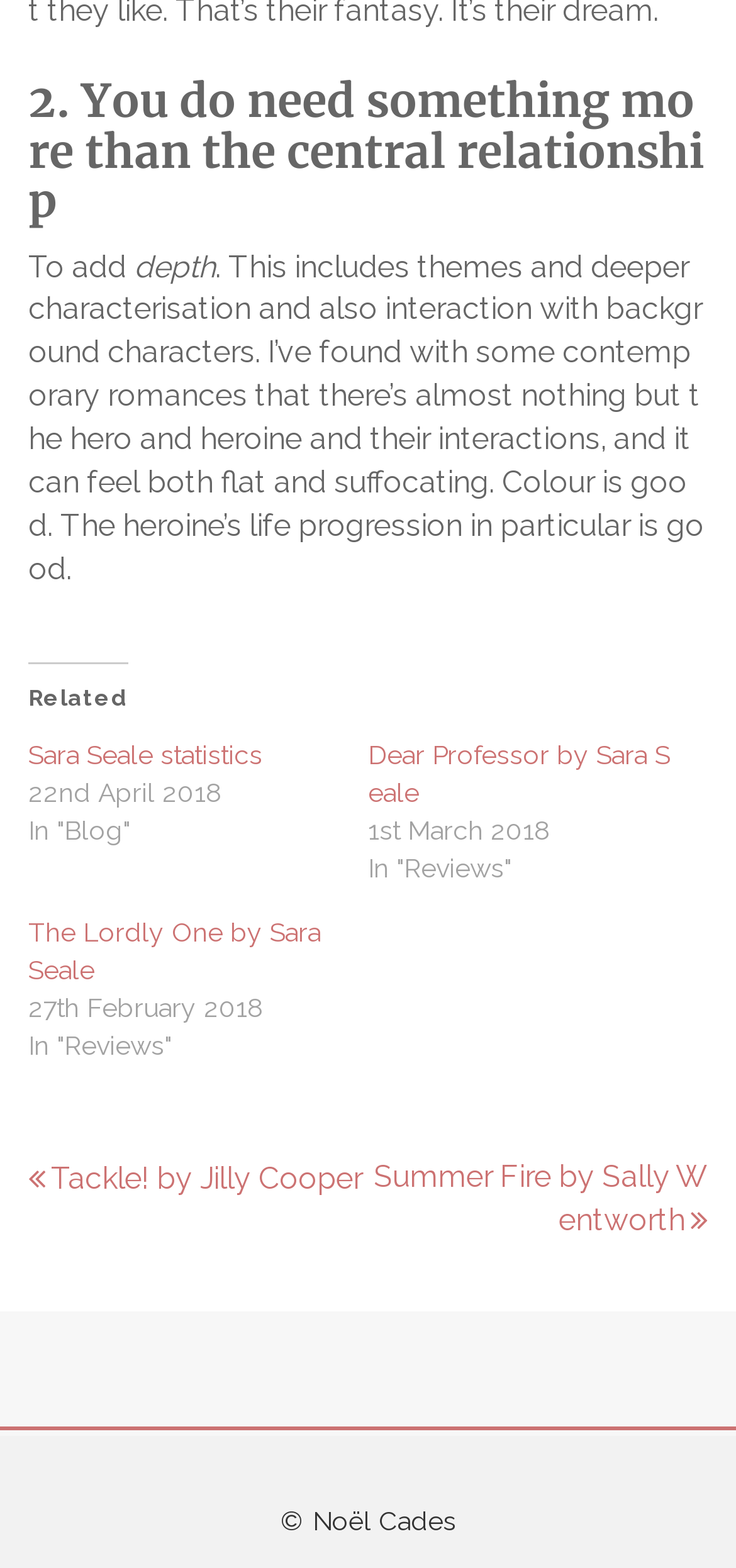Identify the bounding box coordinates for the UI element described as: "Sara Seale statistics". The coordinates should be provided as four floats between 0 and 1: [left, top, right, bottom].

[0.038, 0.471, 0.356, 0.49]